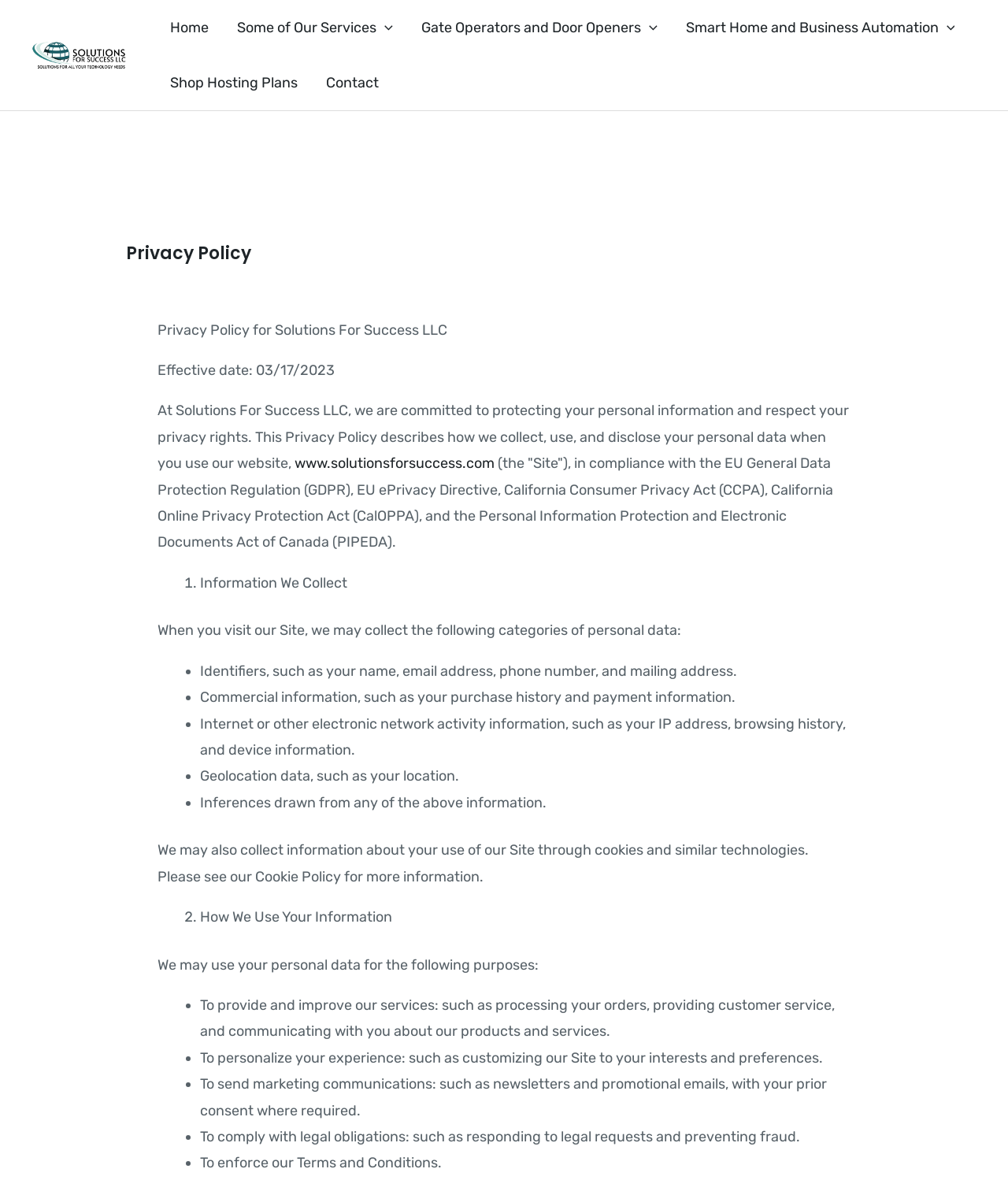Can you determine the bounding box coordinates of the area that needs to be clicked to fulfill the following instruction: "Click Solutions For Success"?

[0.031, 0.039, 0.125, 0.053]